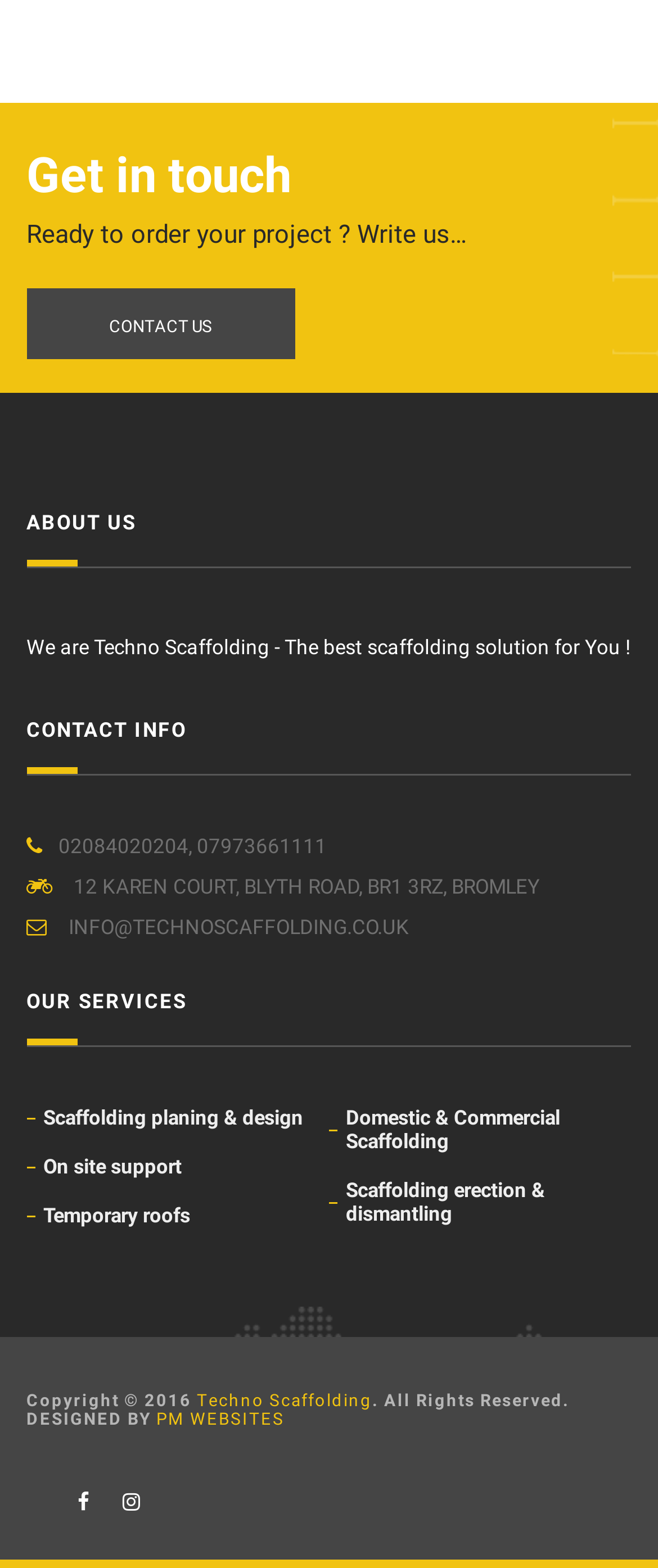Please answer the following question using a single word or phrase: 
How many services are listed?

5